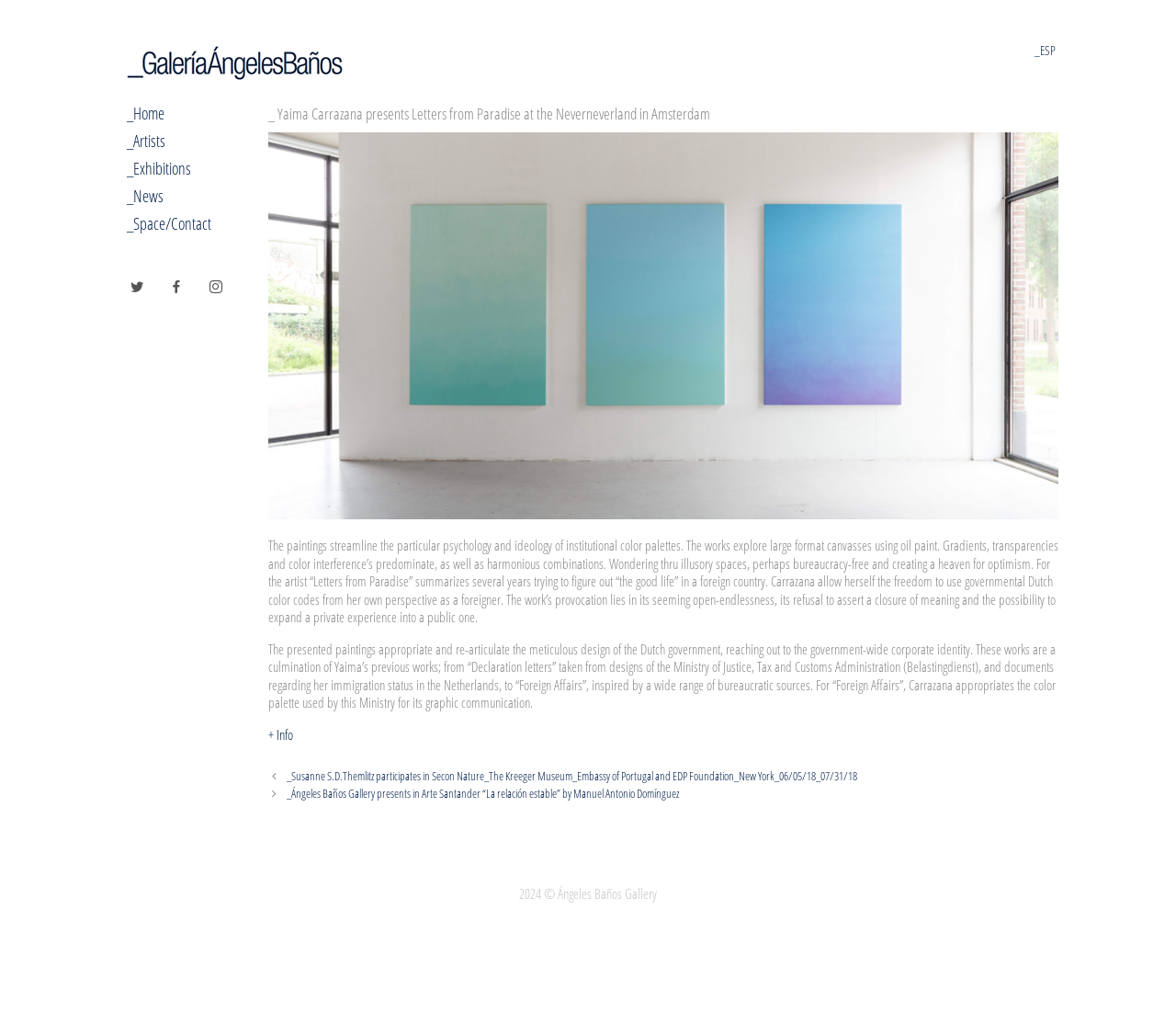Point out the bounding box coordinates of the section to click in order to follow this instruction: "Switch to ESP language".

[0.877, 0.027, 0.9, 0.072]